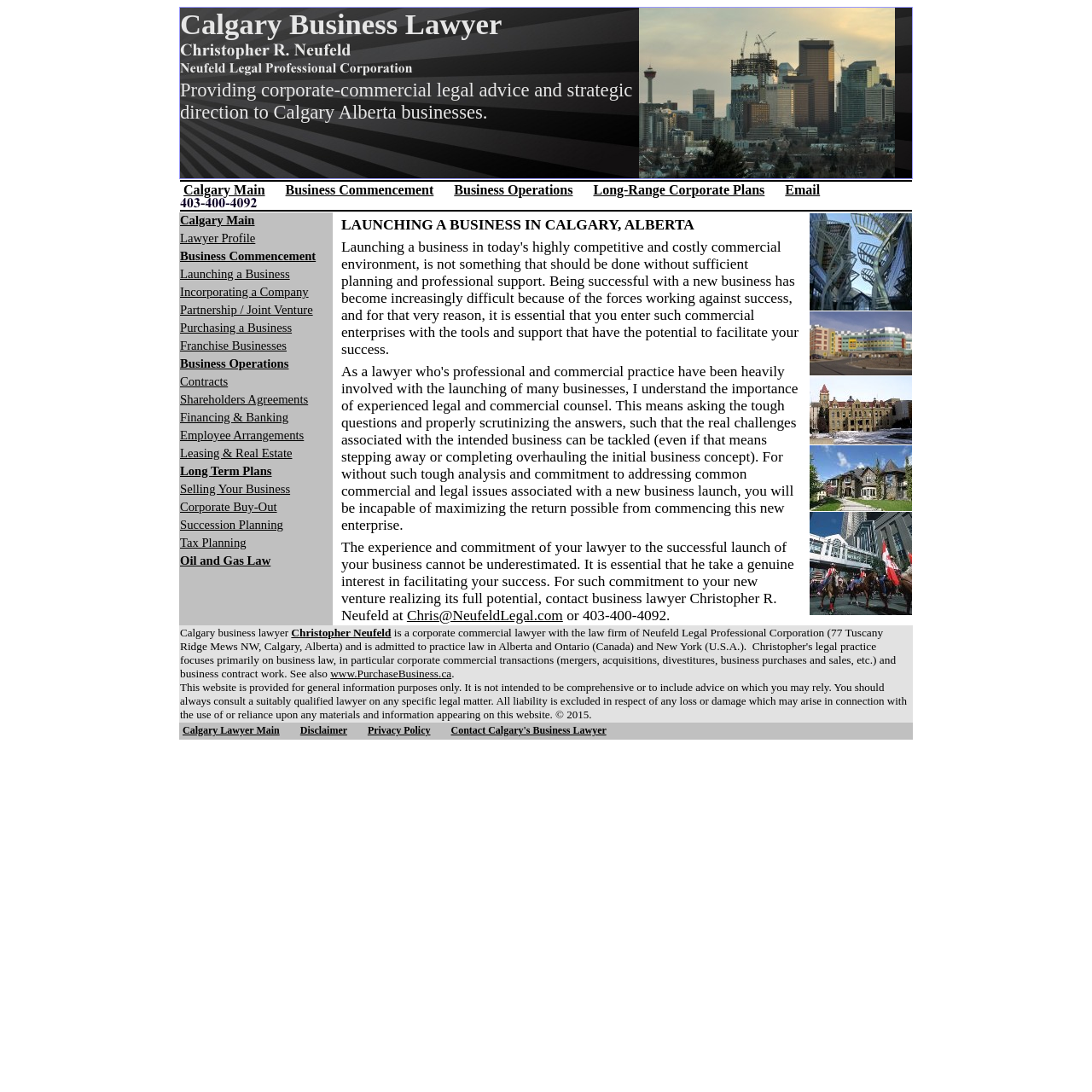Using the information in the image, give a detailed answer to the following question: What is the address of Neufeld Legal Professional Corporation?

I found this answer by looking at the text in the LayoutTableCell element with the bounding box coordinates [0.164, 0.572, 0.836, 0.661], which mentions 'Neufeld Legal Professional Corporation (77 Tuscany Ridge Mews NW, Calgary, Alberta)'.